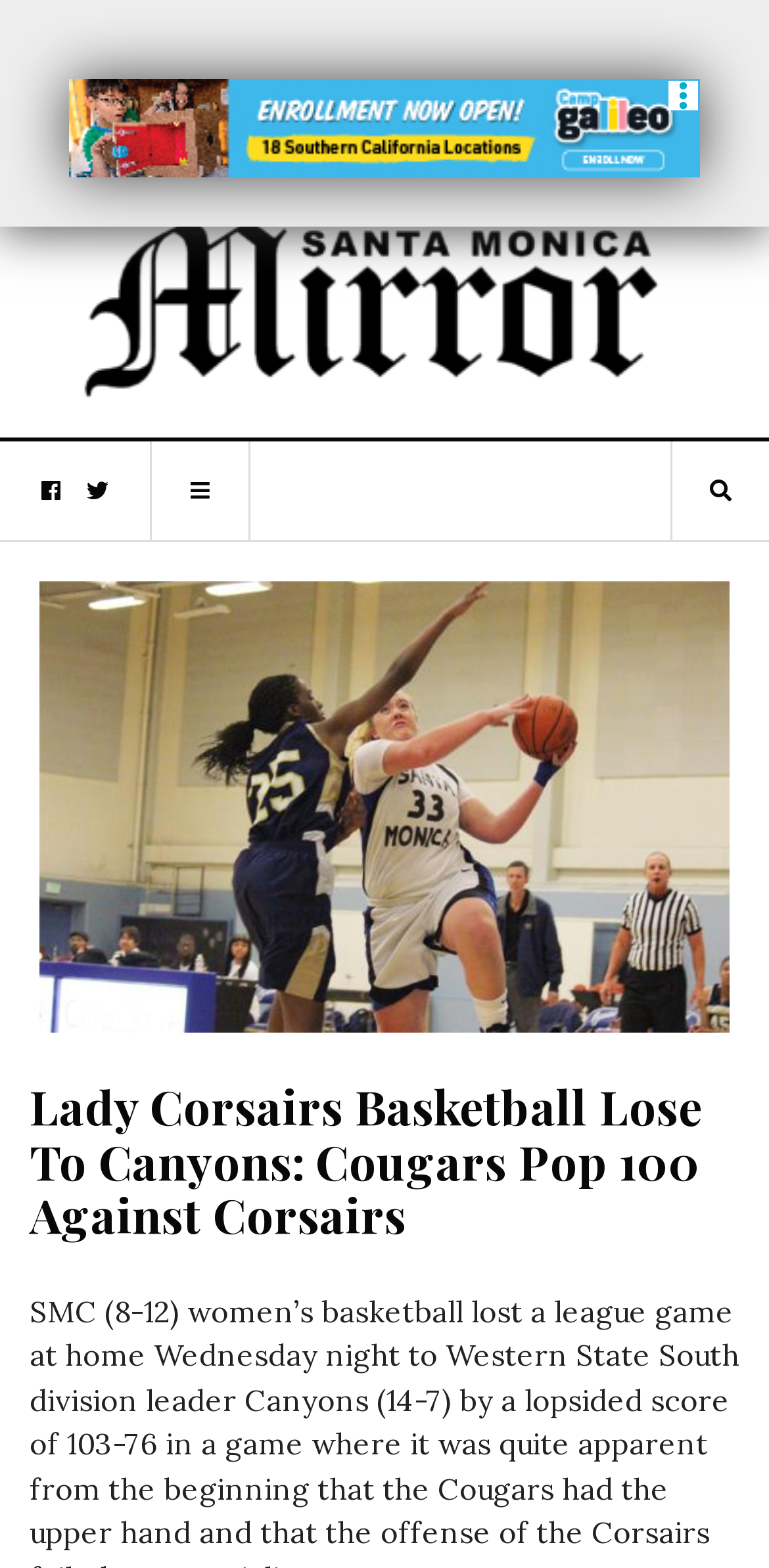What is the position of Marilyn Flynn?
Please provide a single word or phrase based on the screenshot.

guard